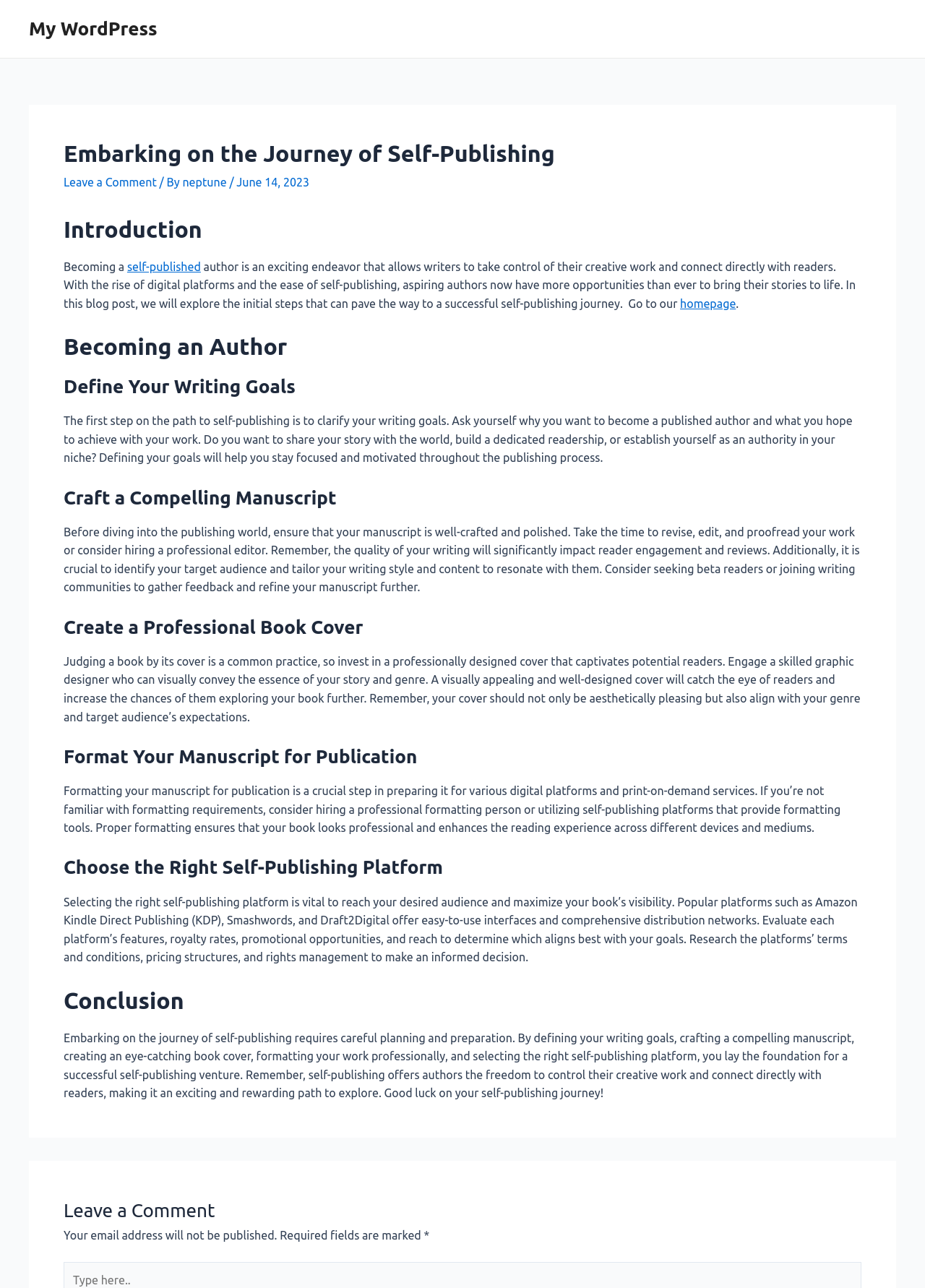Why is formatting your manuscript important?
Look at the screenshot and provide an in-depth answer.

Formatting your manuscript is crucial to ensure that your book looks professional and enhances the reading experience across different devices and mediums, as stated on the webpage.